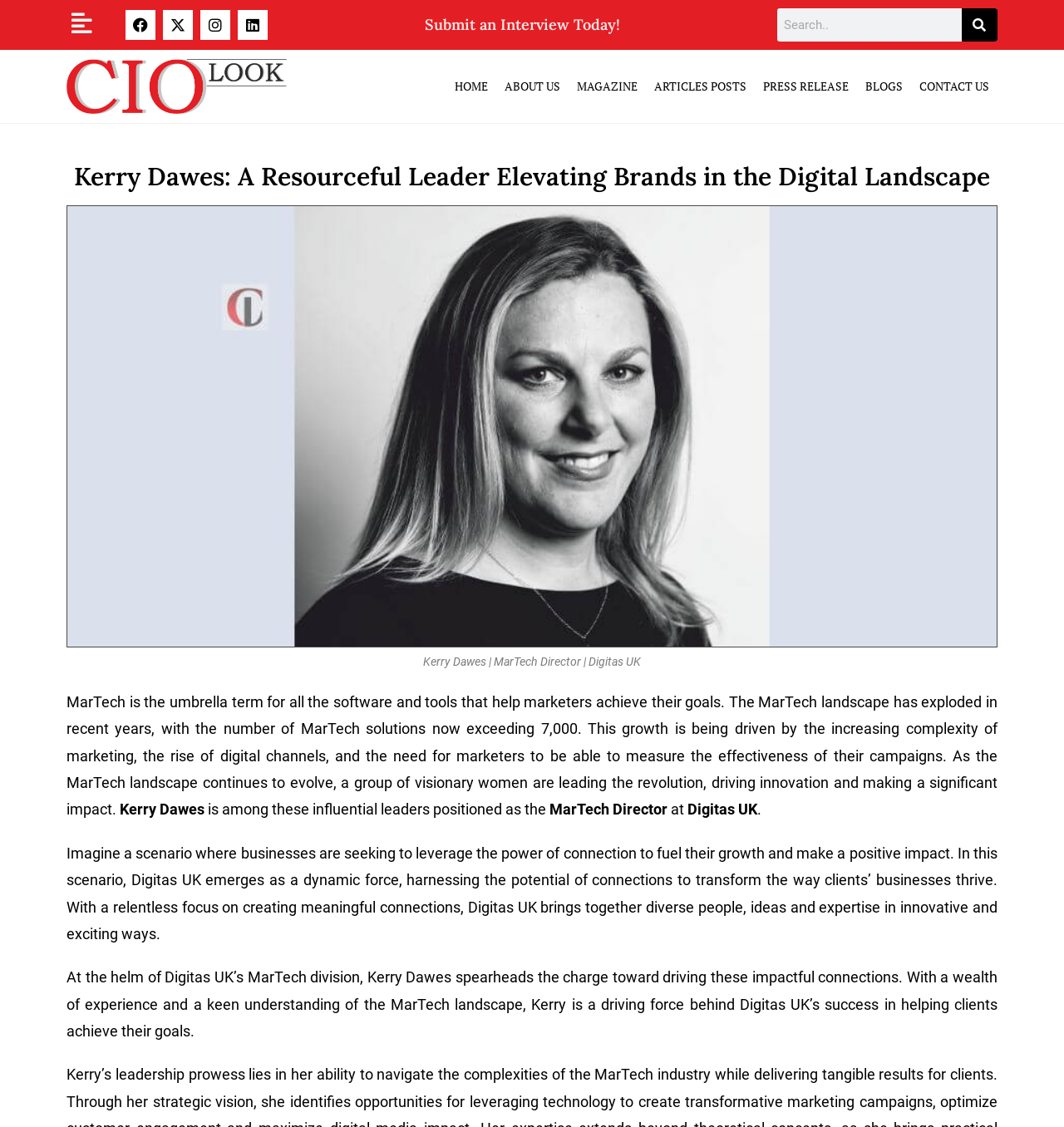What is the focus of Kerry Dawes' work?
Kindly offer a comprehensive and detailed response to the question.

I found this answer by reading the text that describes Kerry Dawes' work, which says 'With a relentless focus on creating meaningful connections, Digitas UK brings together diverse people, ideas and expertise in innovative and exciting ways.' This suggests that the focus of Kerry Dawes' work is creating meaningful connections.